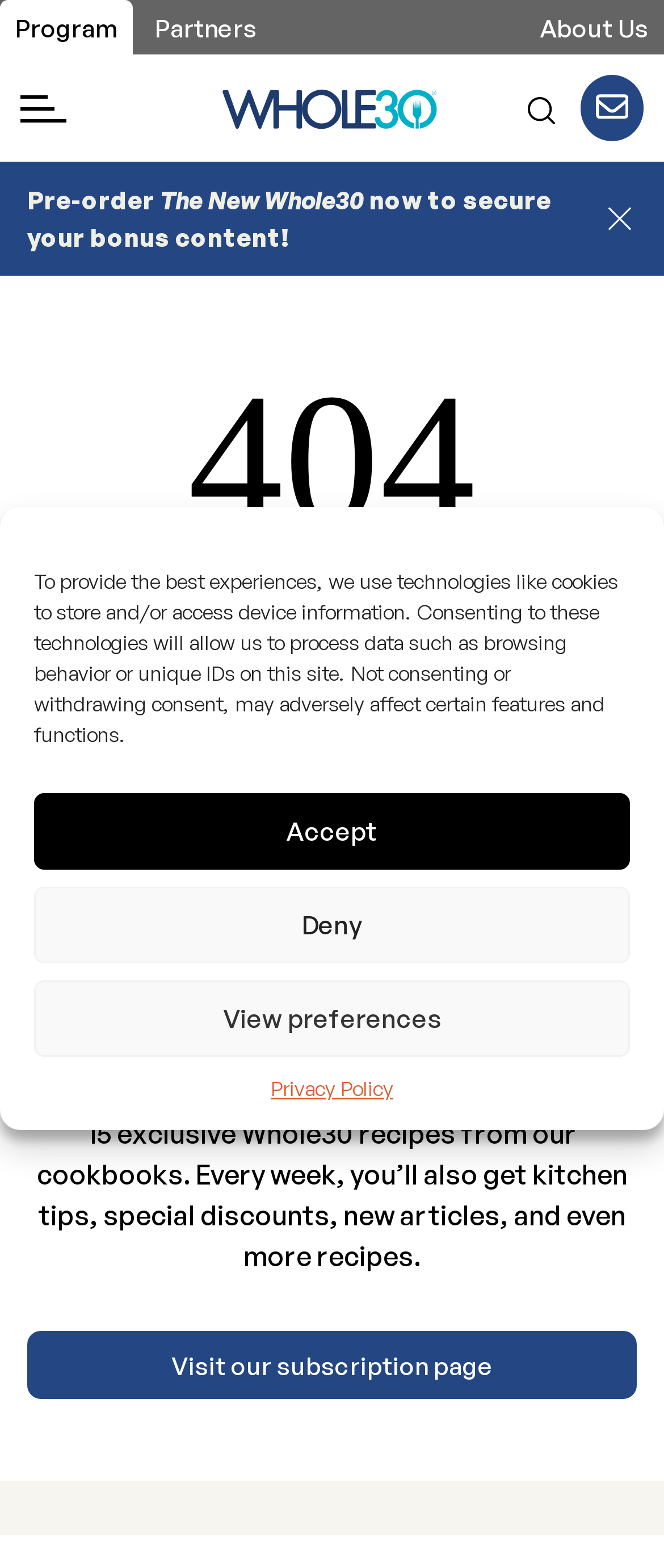Describe the webpage meticulously, covering all significant aspects.

The webpage displays a "Page not found" error message, indicating that the requested page does not exist. At the top of the page, there is a navigation menu with links to "Program", "Partners", and "About Us". Below the navigation menu, there is a prominent "The Whole30® Program" logo.

On the left side of the page, there is a search bar with a search button and a close button. Next to the search bar, there is a "Do Whole30" link. Above the search bar, there is a "Menu" button.

The main content area of the page displays a large "404" heading, followed by the text "This page does not exist" and "The page you’re looking for cannot be found." Below this error message, there is a section promoting the Whole30 newsletter, with a heading "Join our Newsletter" and a brief description of the benefits of subscribing. There is also a link to "Visit our subscription page" to sign up for the newsletter.

At the bottom of the page, there is a "Manage Consent" dialog box with buttons to "Accept", "Deny", or "View preferences" for cookies and data processing. There is also a link to the "Privacy Policy".